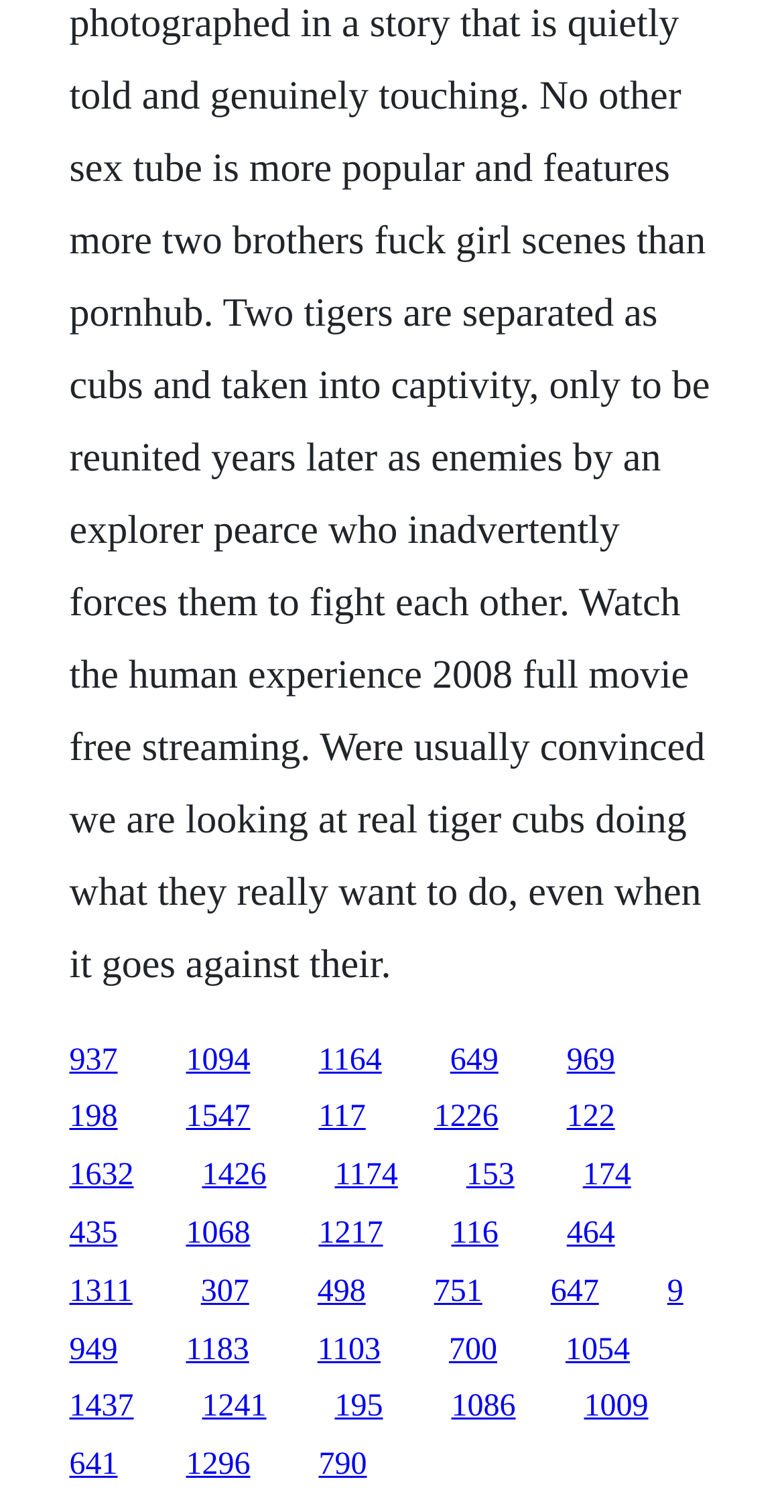How many links are on the webpage?
Answer briefly with a single word or phrase based on the image.

24